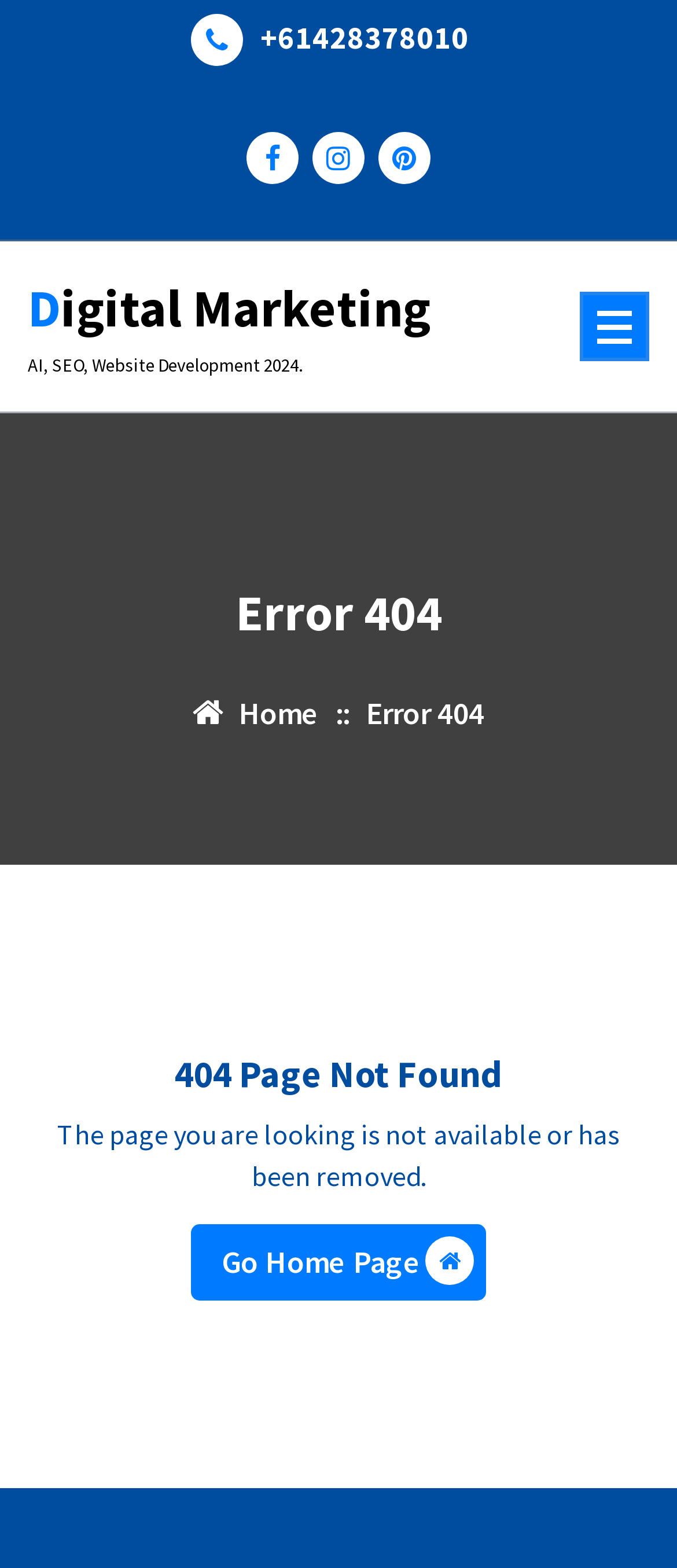Show the bounding box coordinates for the HTML element described as: "Digital Marketing".

[0.041, 0.176, 0.636, 0.215]